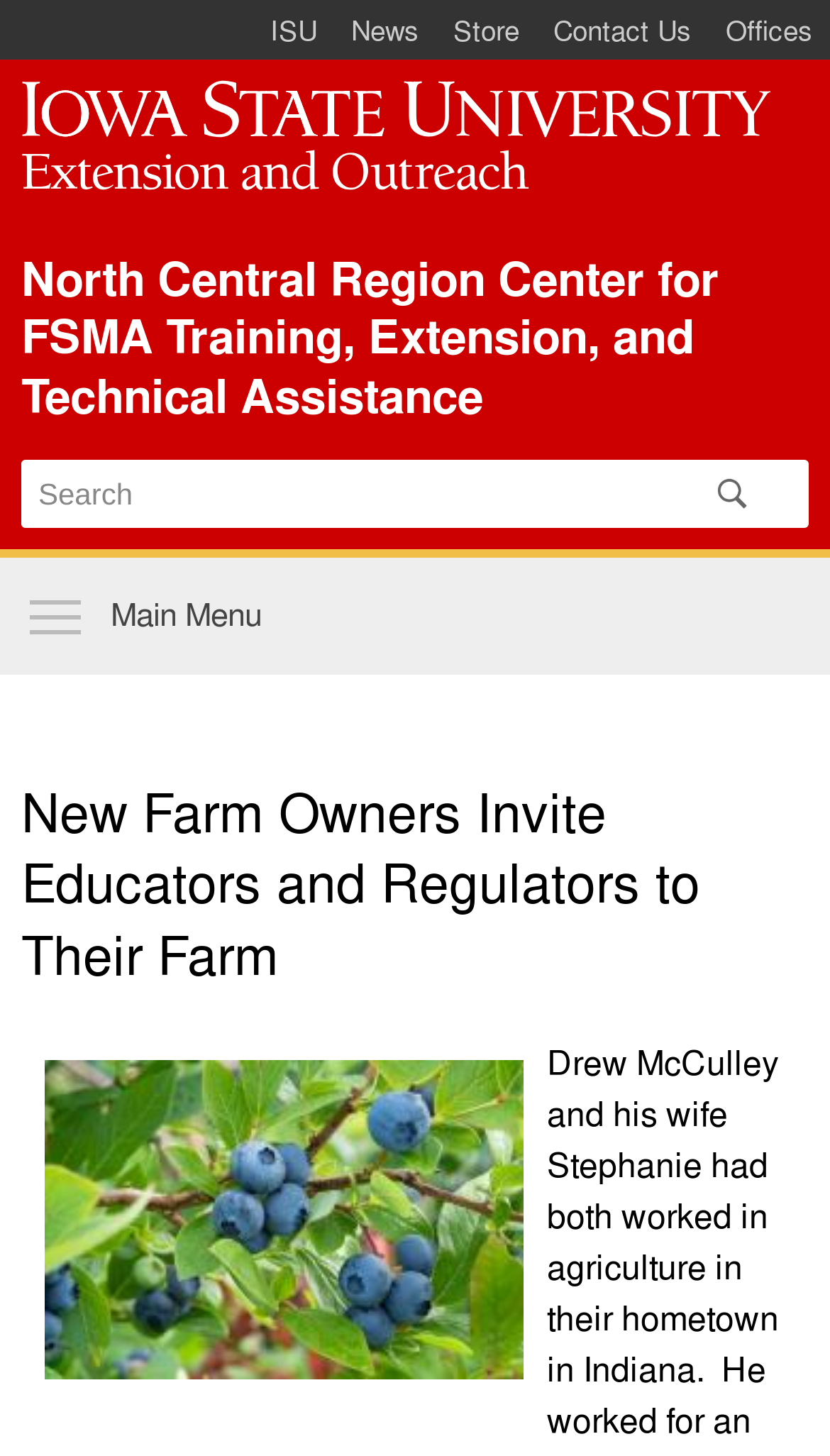Identify and extract the main heading from the webpage.

New Farm Owners Invite Educators and Regulators to Their Farm